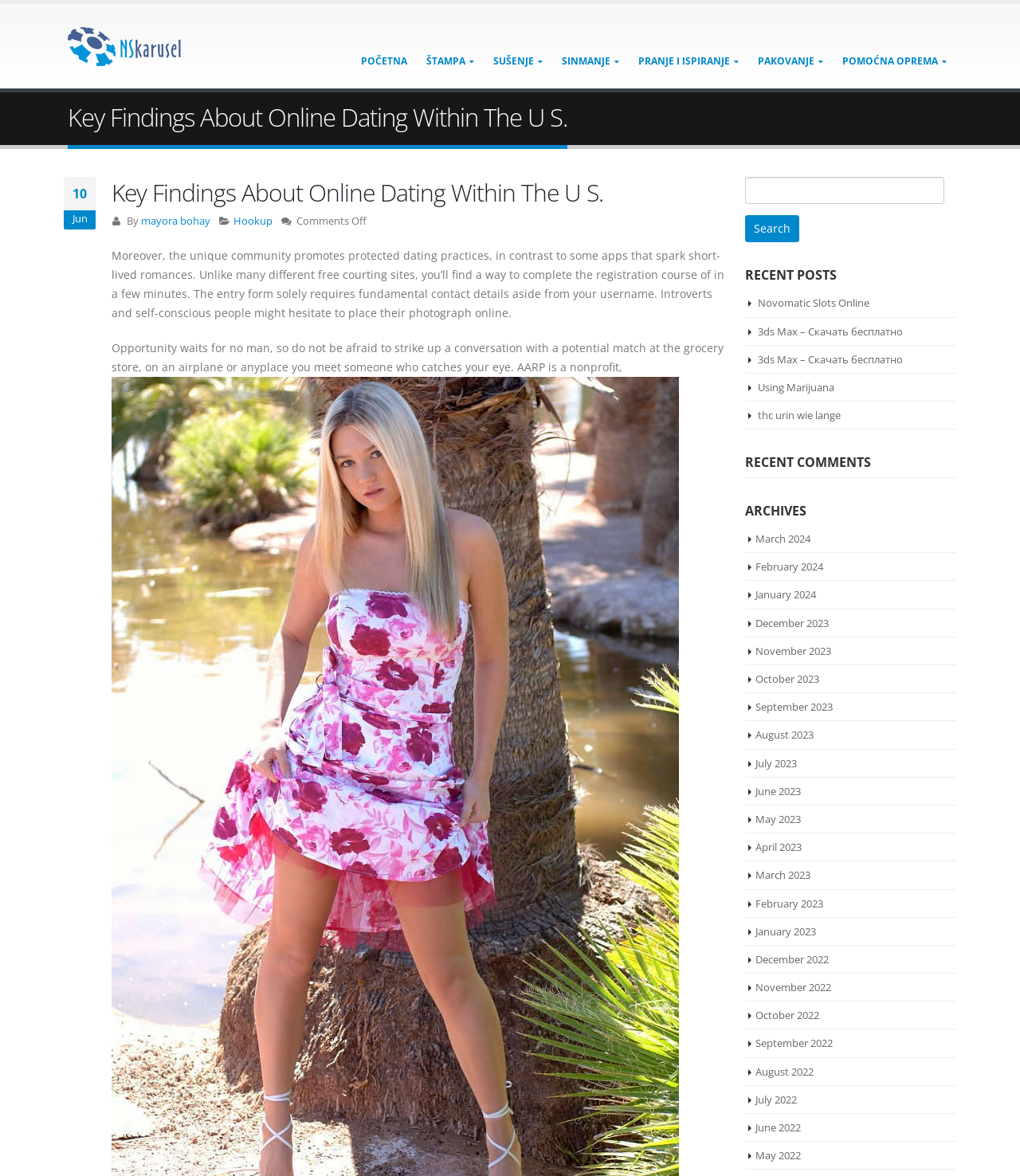Extract the bounding box of the UI element described as: "Hookup".

[0.229, 0.182, 0.267, 0.194]